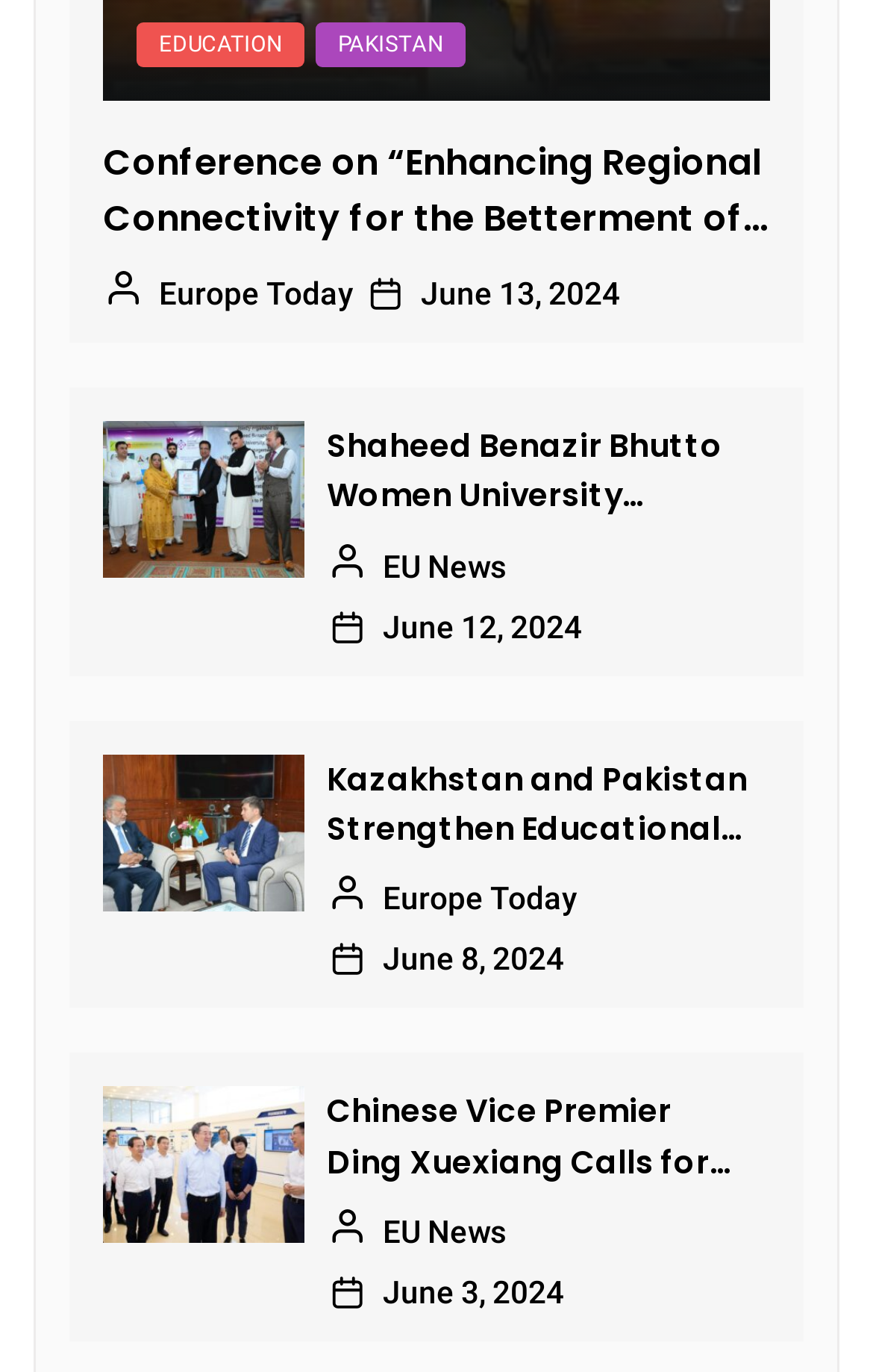Respond to the question below with a concise word or phrase:
What is the title of the first conference?

Enhancing Regional Connectivity